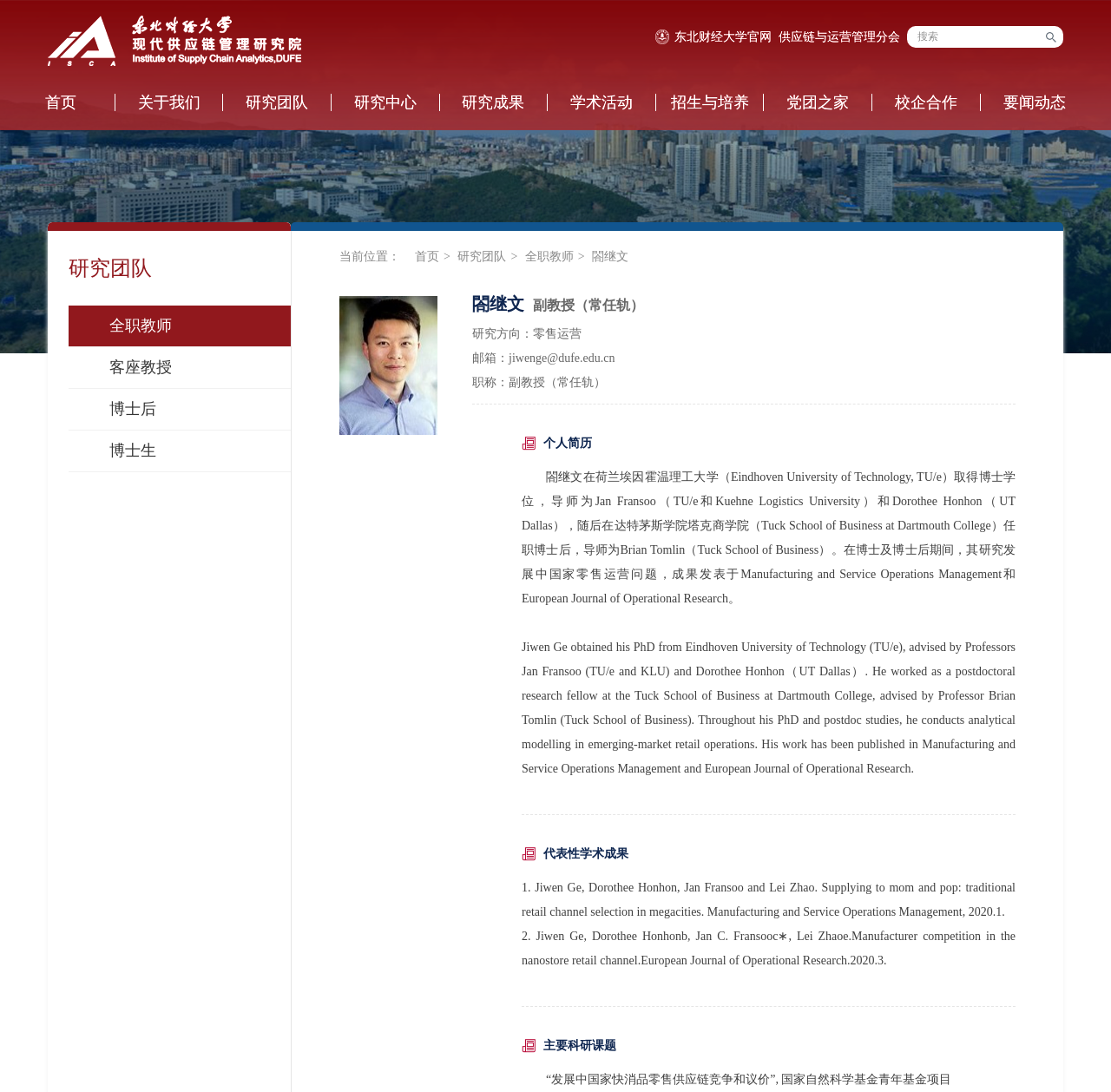Determine the bounding box for the UI element that matches this description: "alt="现代供应链管理研究院" title="现代供应链管理研究院"".

[0.043, 0.03, 0.301, 0.042]